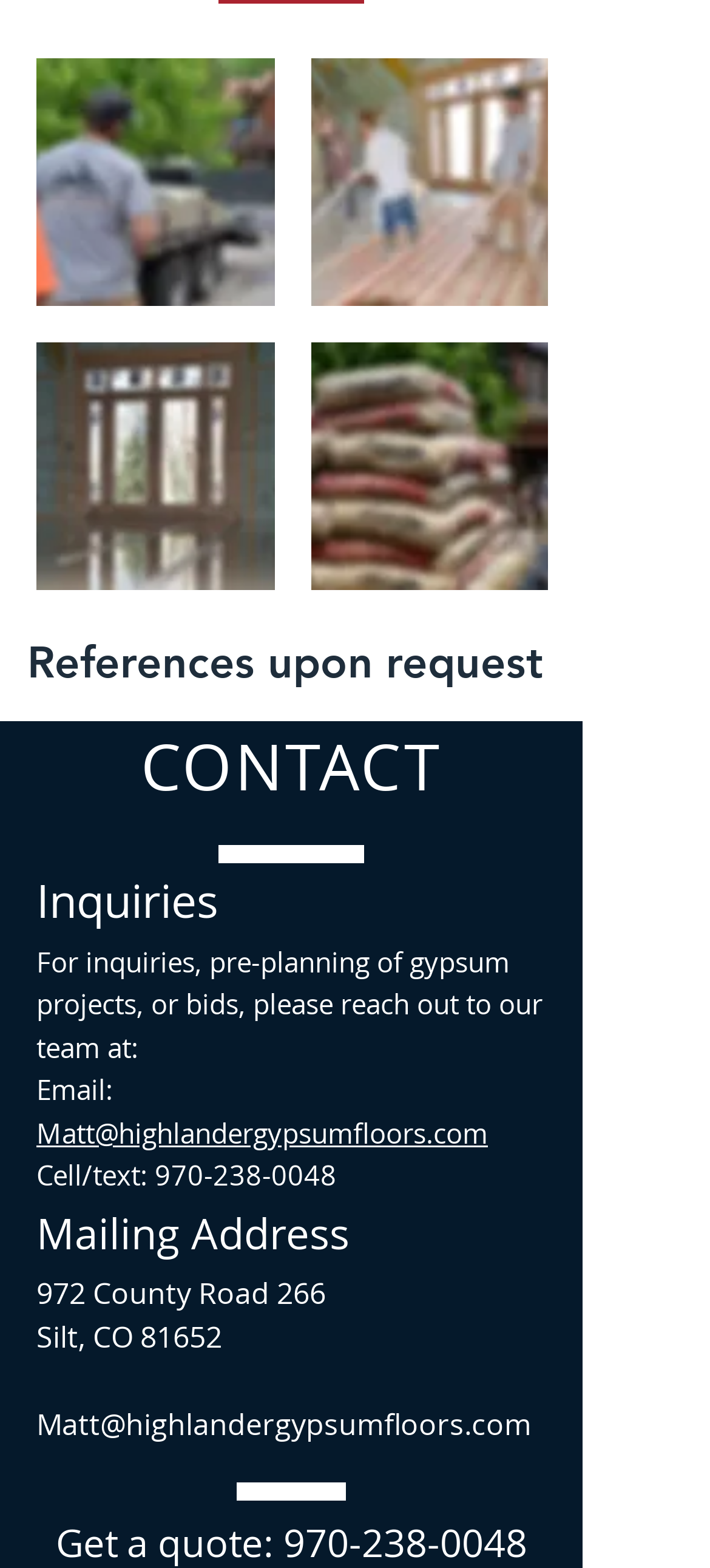What is the company's mailing address?
Using the image as a reference, give a one-word or short phrase answer.

972 County Road 266, Silt, CO 81652